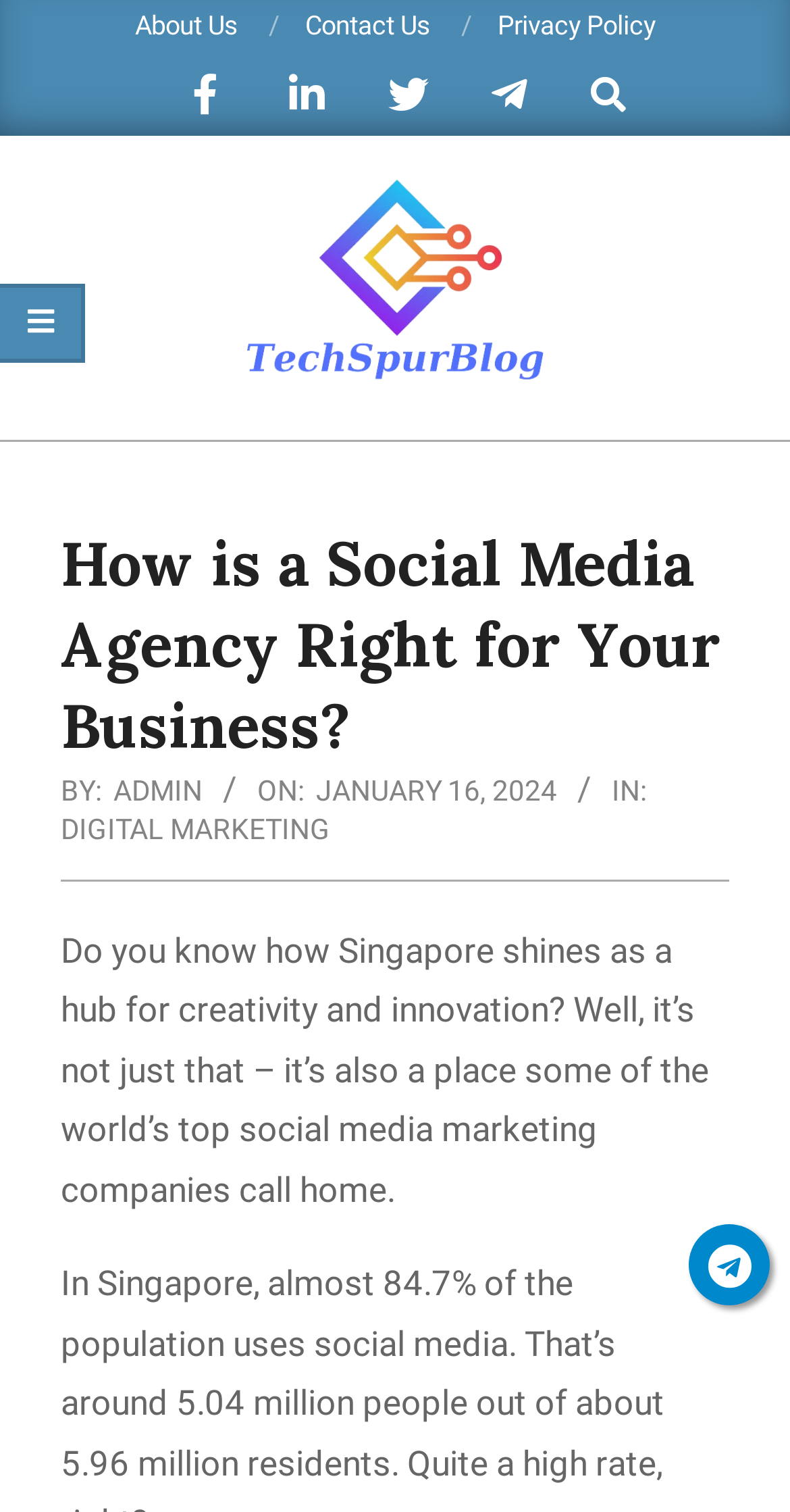Please answer the following question using a single word or phrase: What is the date of the article?

Tuesday, January 16, 2024